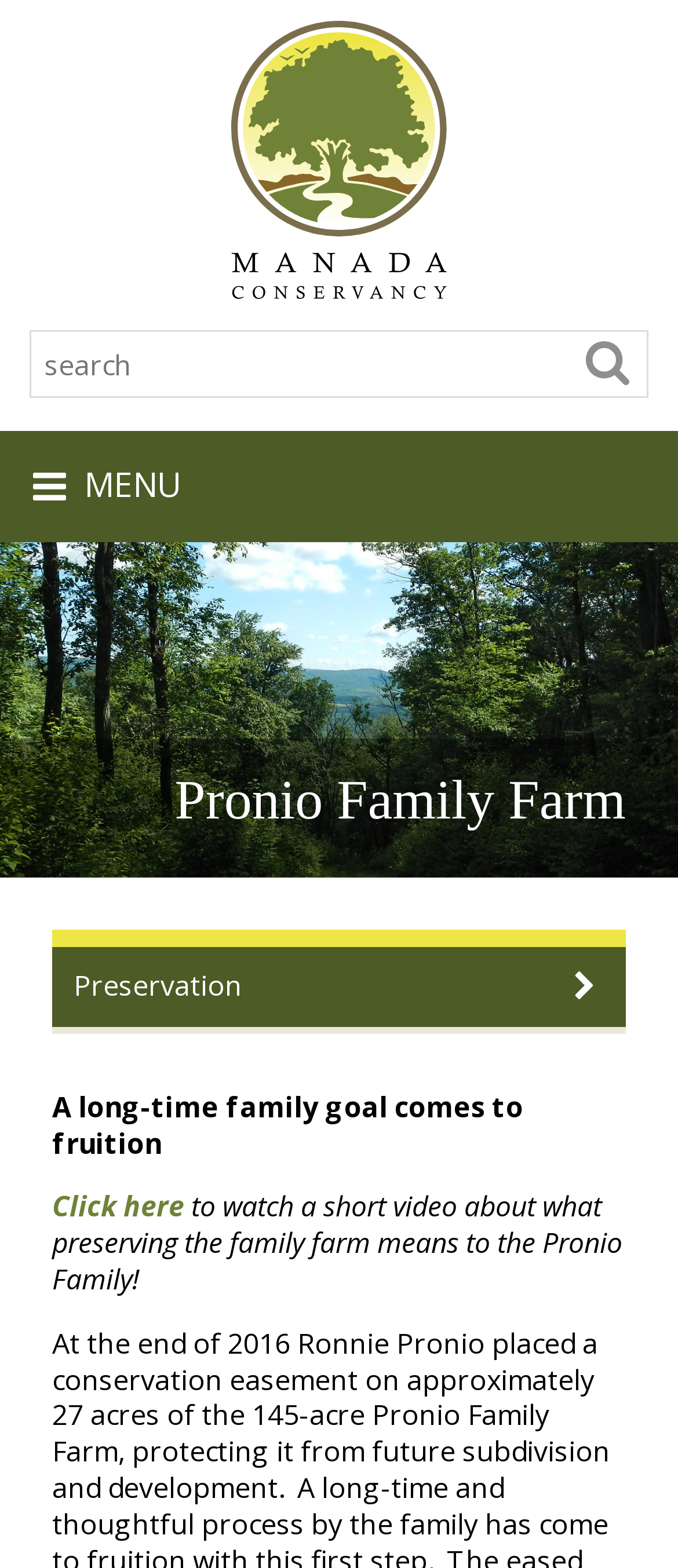What is the text of the static text element below the heading?
Based on the screenshot, answer the question with a single word or phrase.

A long-time family goal comes to fruition